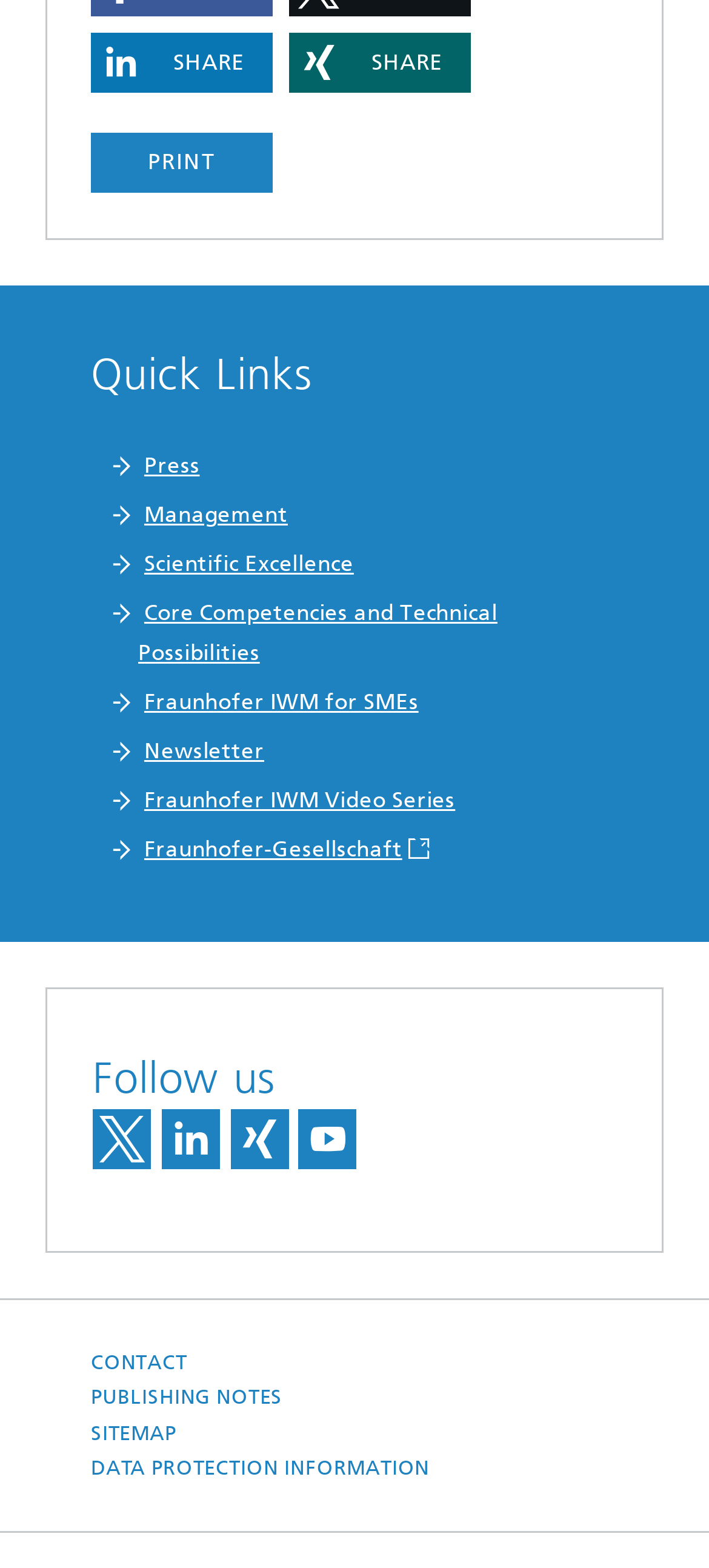Utilize the details in the image to thoroughly answer the following question: How many social media icons are under the 'Follow us' heading?

Under the 'Follow us' heading, there are 4 social media icons, which are represented by the Unicode characters '', '', '', and '', located at the bottom center of the webpage.